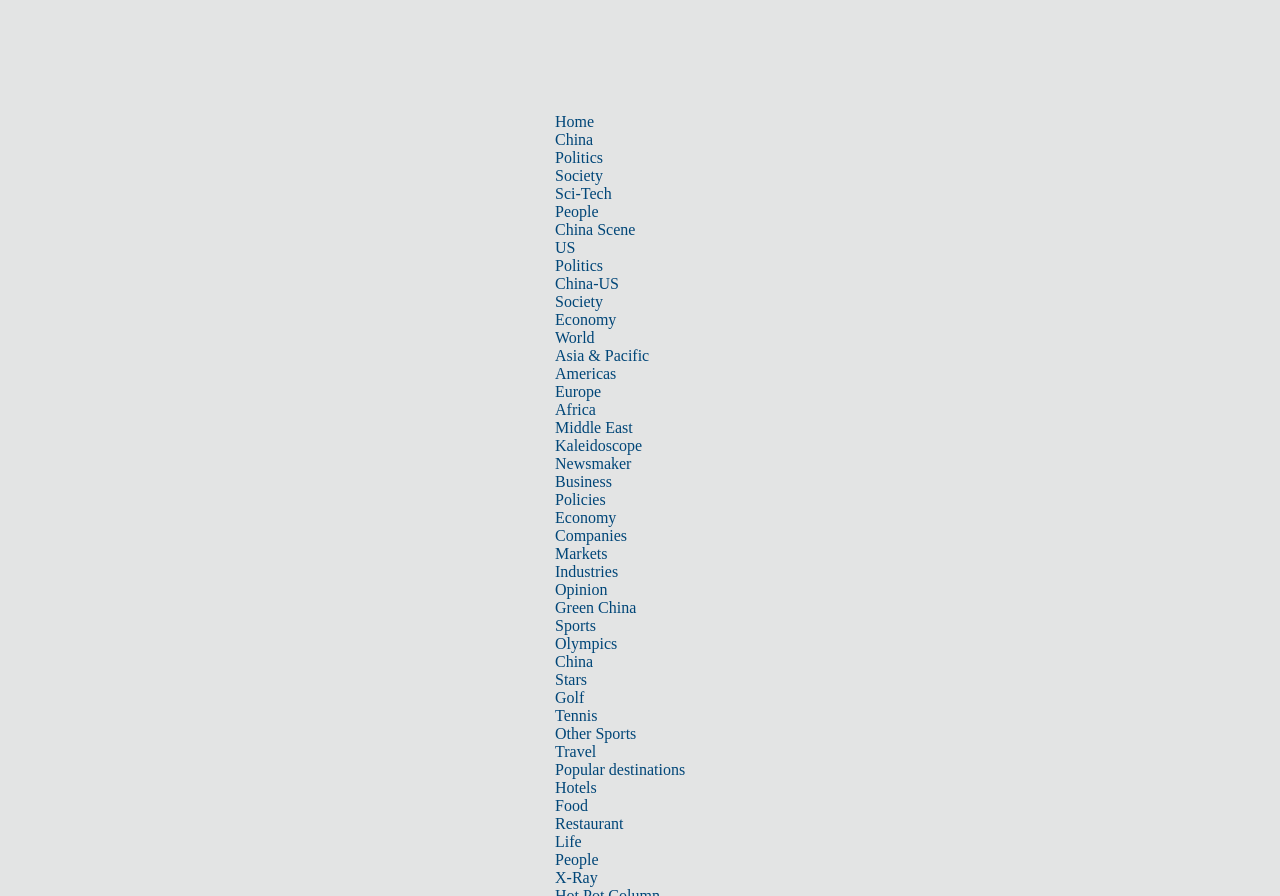What is the main category of the webpage?
Using the image as a reference, answer the question with a short word or phrase.

News